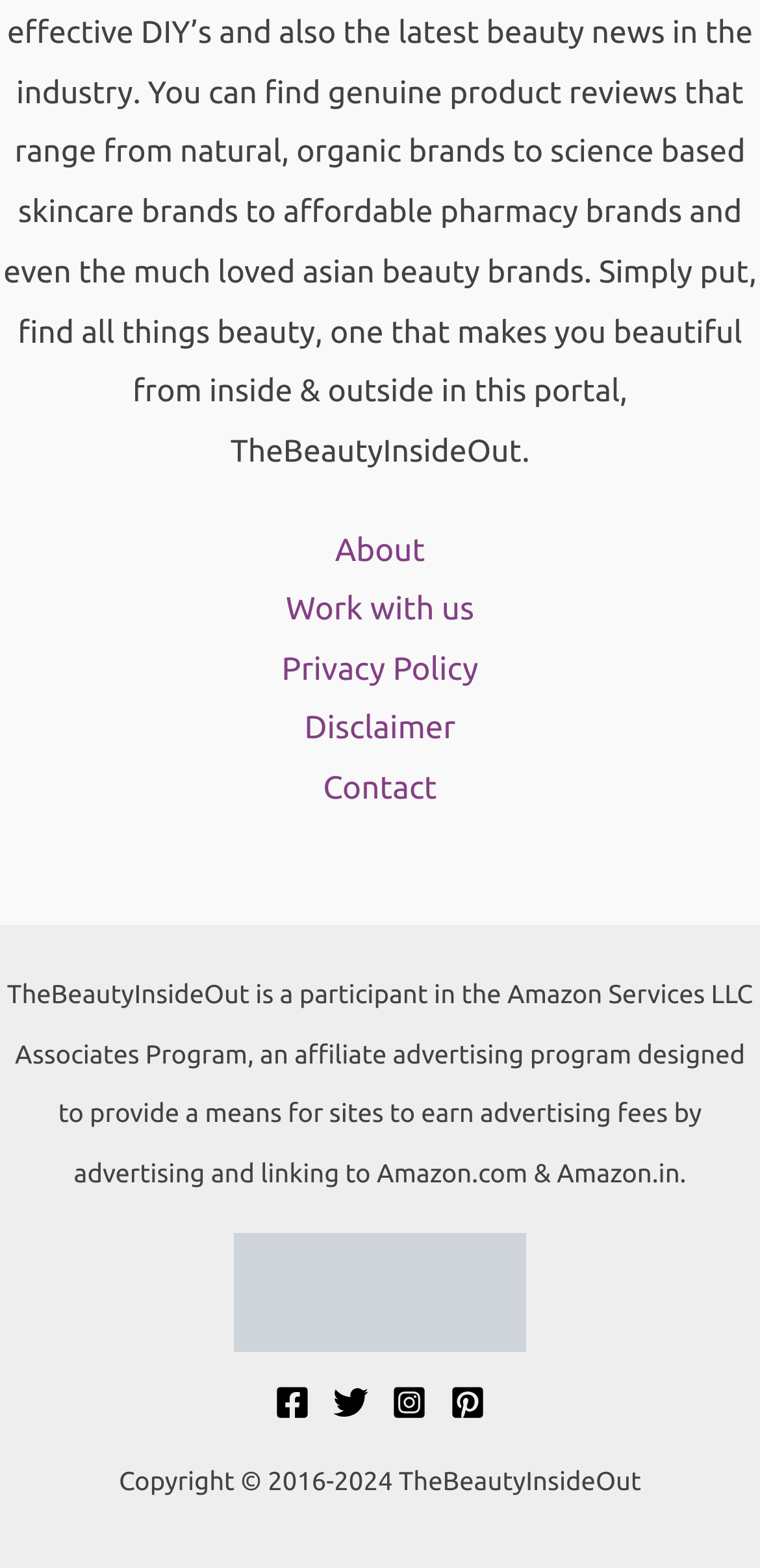Locate the bounding box coordinates of the item that should be clicked to fulfill the instruction: "View Contact page".

[0.374, 0.484, 0.626, 0.522]